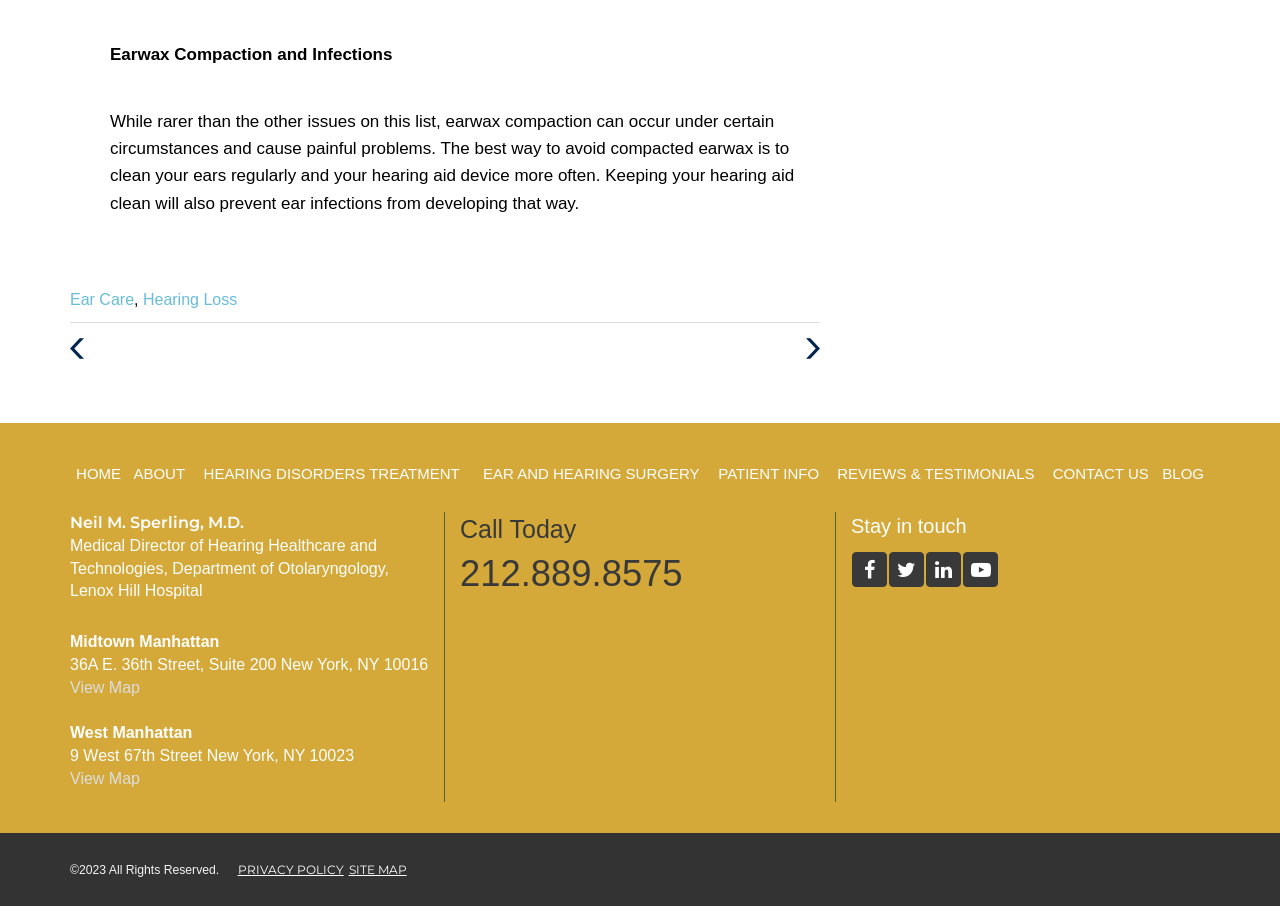Please provide a comprehensive answer to the question below using the information from the image: What is the copyright year of the website?

The copyright year of the website can be found in the StaticText element with the text '©2023 All Rights Reserved.' at the bottom of the webpage.